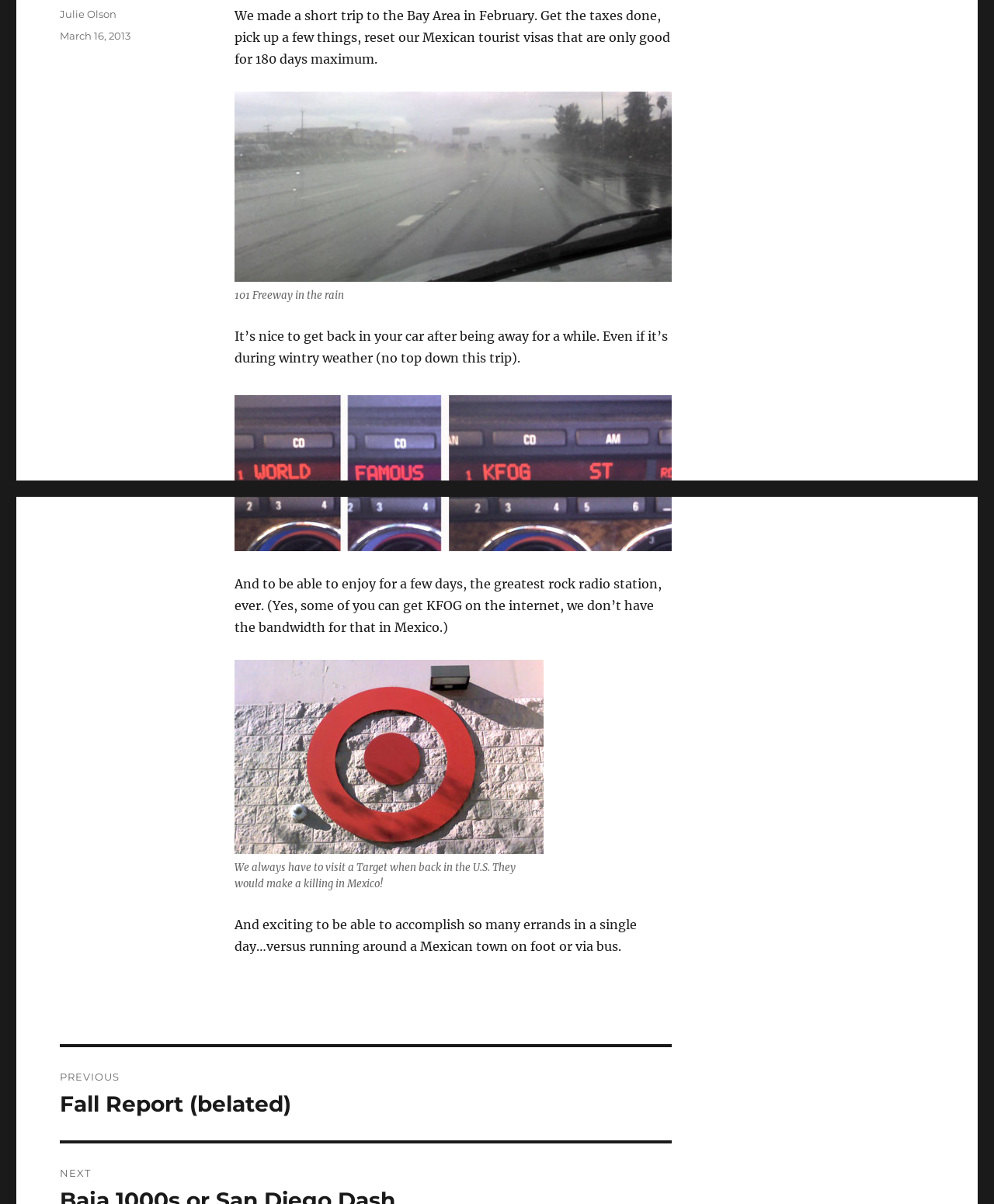Find the bounding box of the web element that fits this description: "March 16, 2013July 18, 2022".

[0.06, 0.025, 0.131, 0.035]